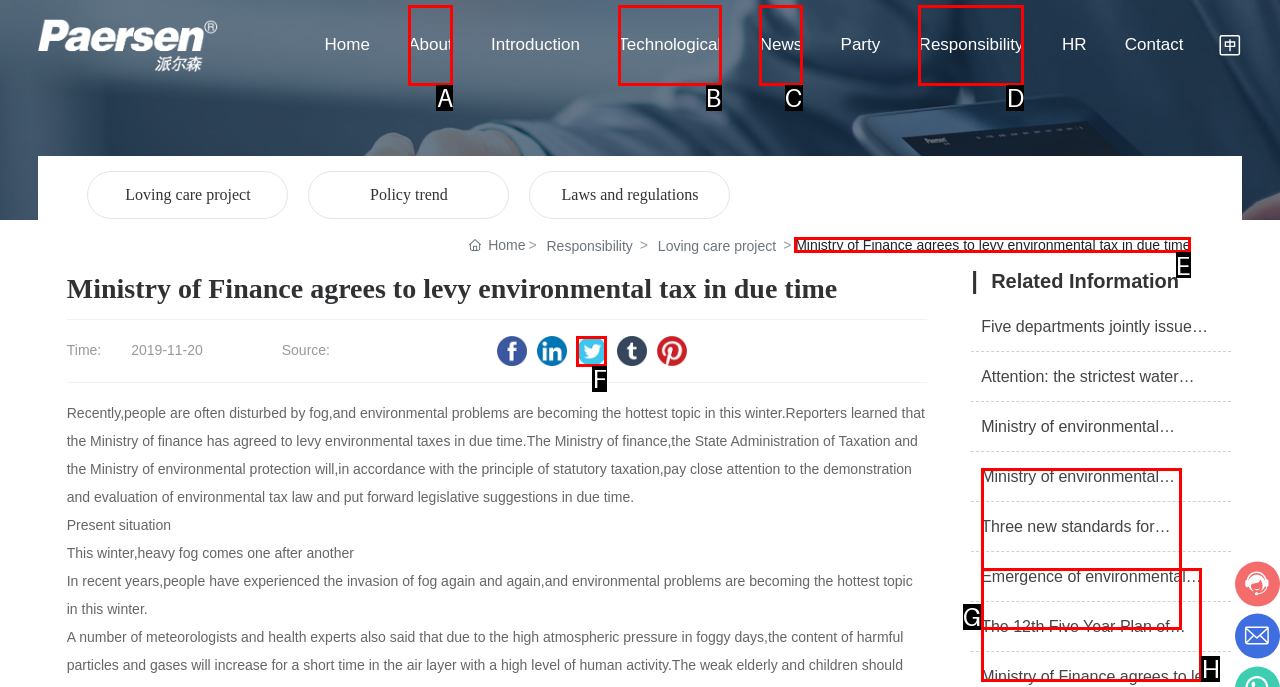Select the proper HTML element to perform the given task: Read the 'Ministry of Finance agrees to levy environmental tax in due time' article Answer with the corresponding letter from the provided choices.

E